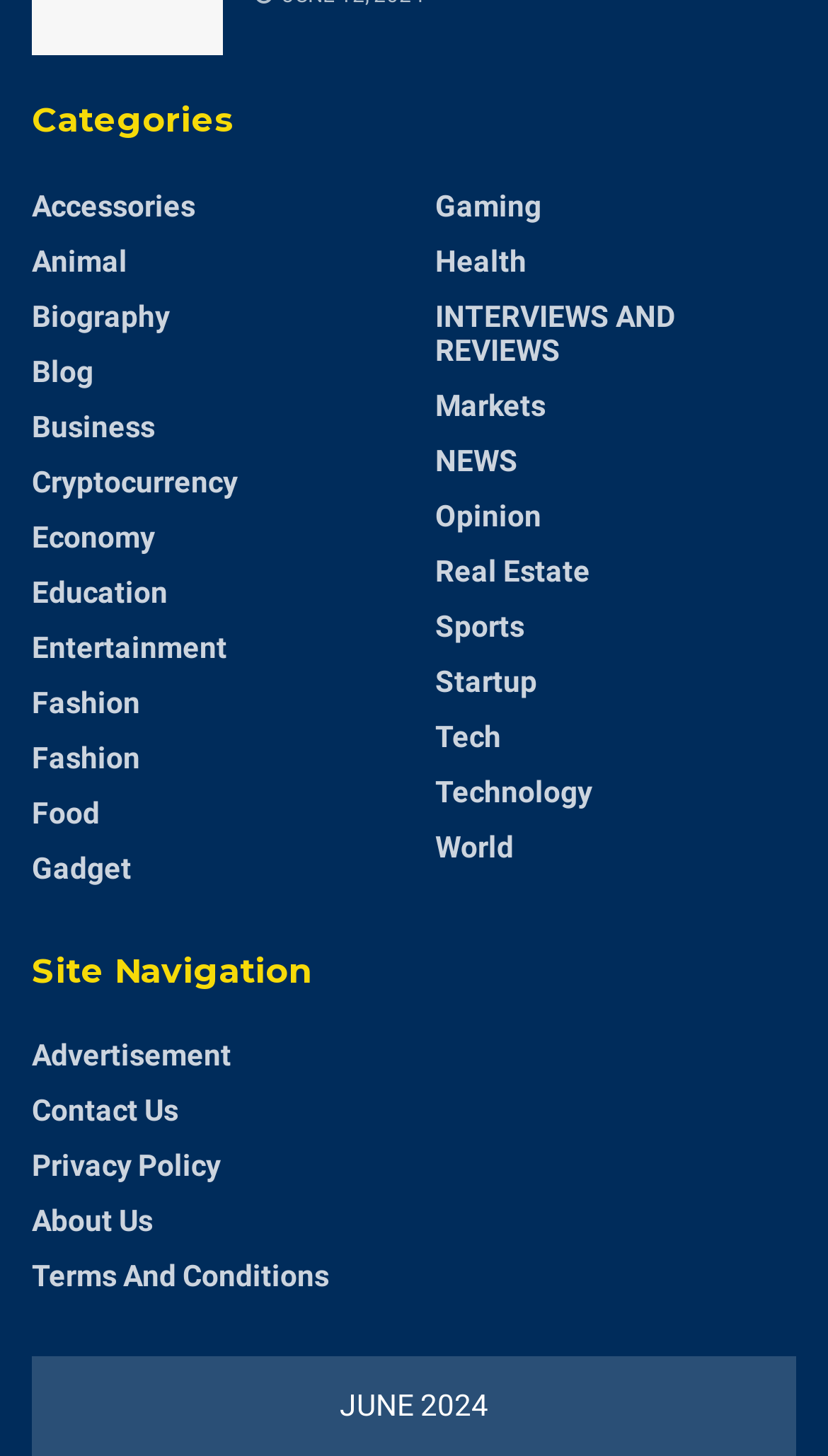Determine the bounding box coordinates of the clickable region to execute the instruction: "Read about Economy". The coordinates should be four float numbers between 0 and 1, denoted as [left, top, right, bottom].

[0.038, 0.357, 0.187, 0.38]